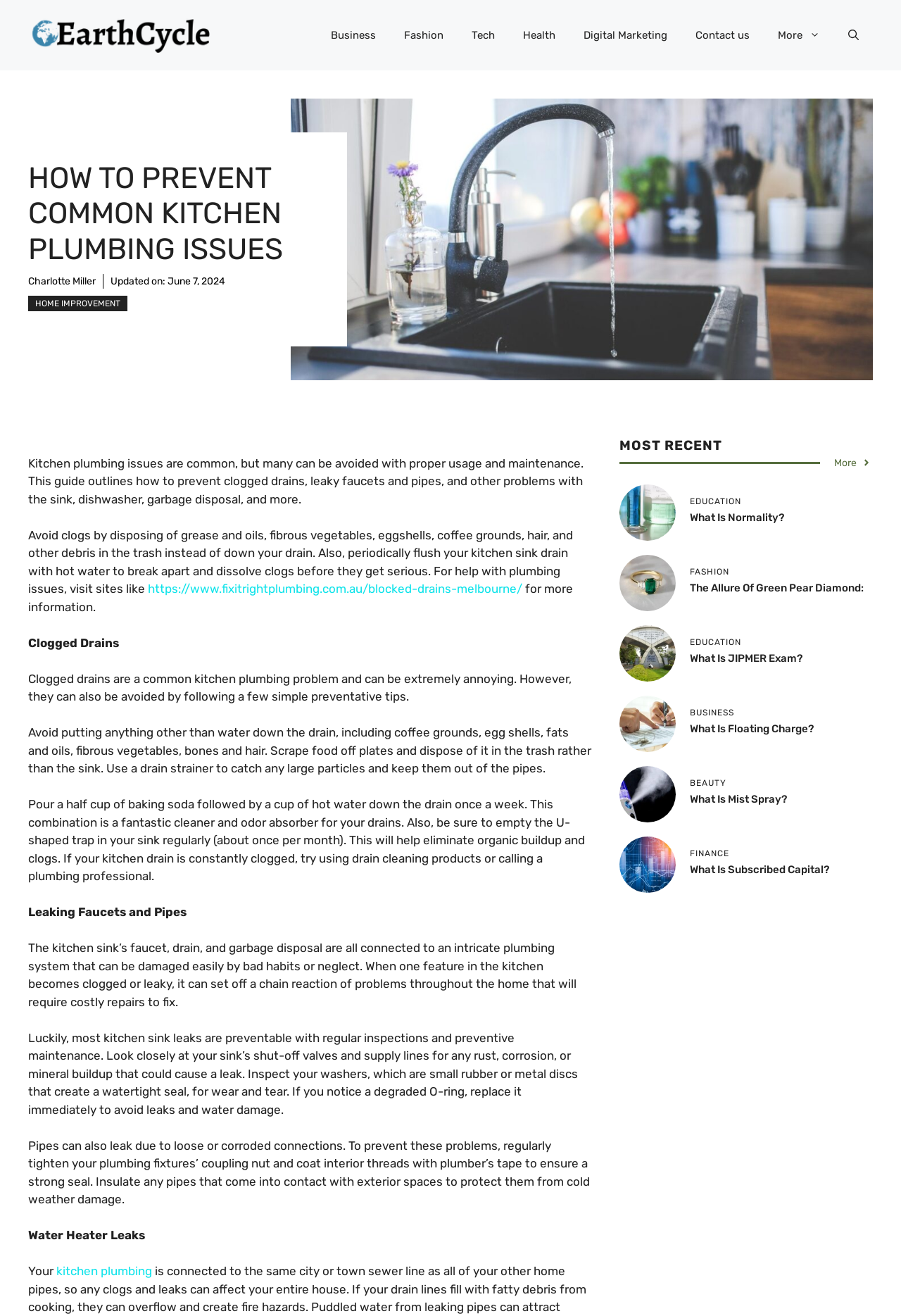Provide a thorough and detailed response to the question by examining the image: 
What is the main topic of this webpage?

Based on the webpage content, the main topic is about kitchen plumbing issues, which is evident from the headings and paragraphs discussing various plumbing problems and their prevention.